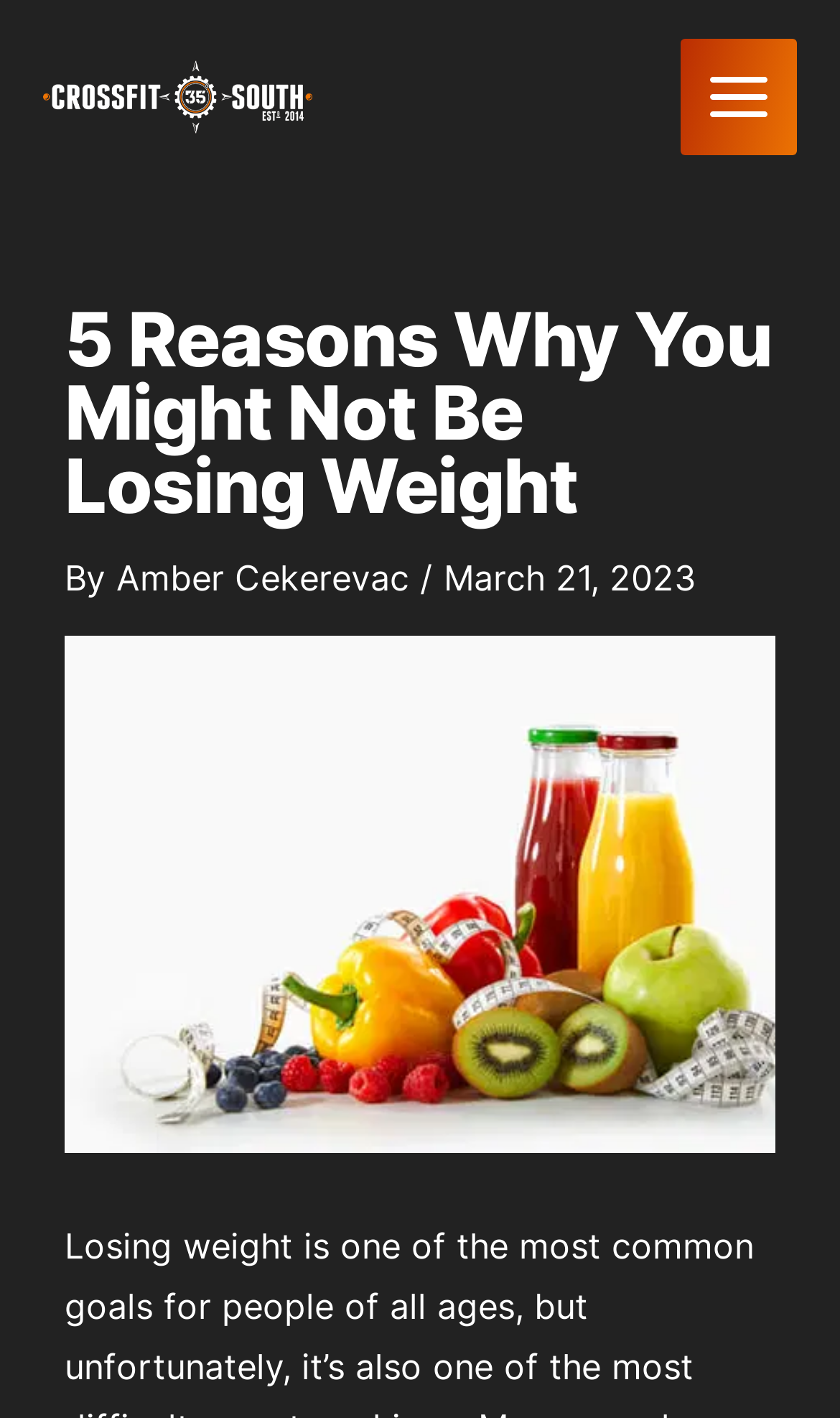How many reasons are mentioned in the article?
Please provide a comprehensive answer based on the visual information in the image.

The title of the article mentions '5 Reasons Why You Might Not Be Losing Weight', which suggests that the article will discuss five specific reasons why people may not be losing weight.